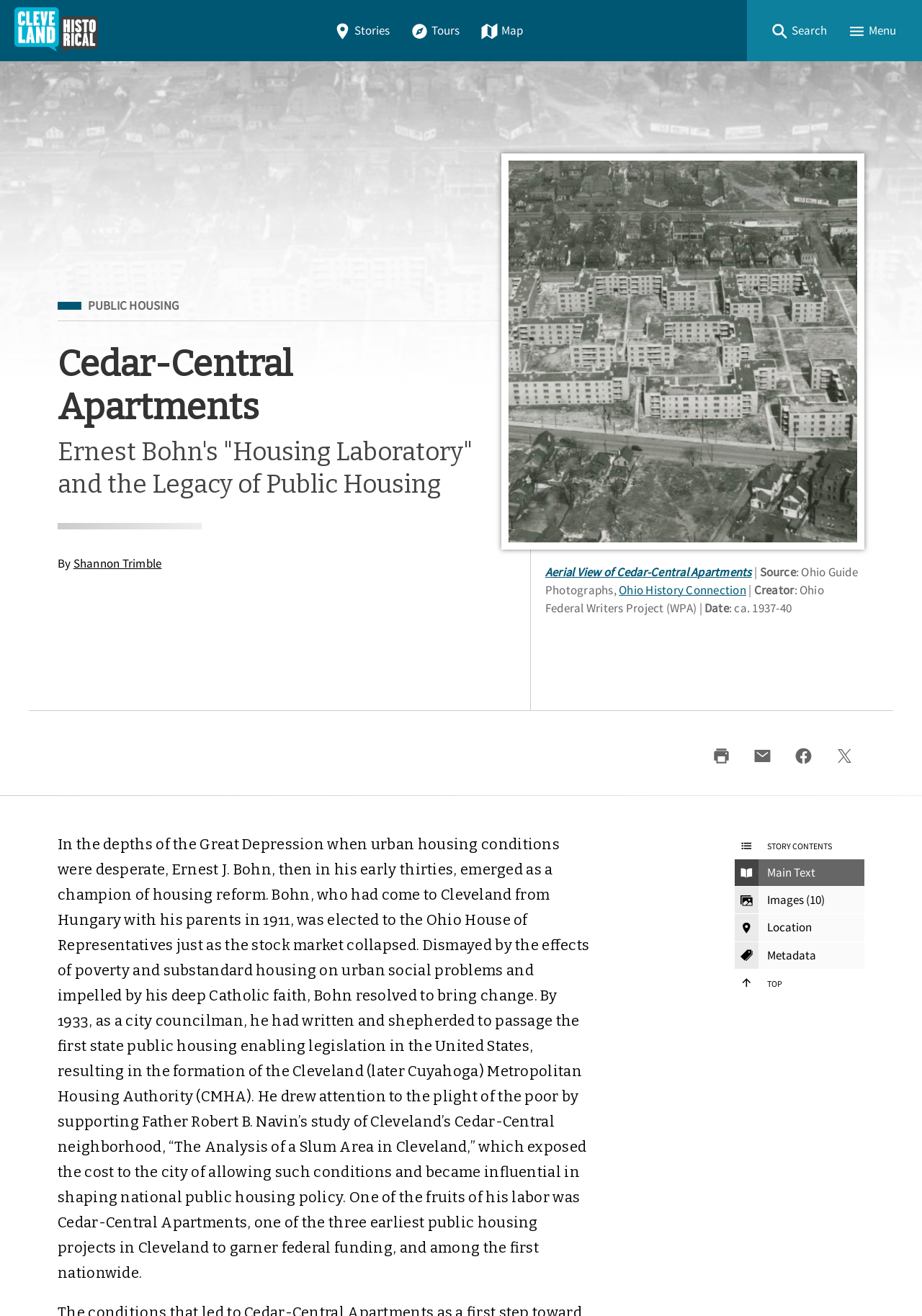Specify the bounding box coordinates for the region that must be clicked to perform the given instruction: "Search for something".

[0.826, 0.013, 0.907, 0.034]